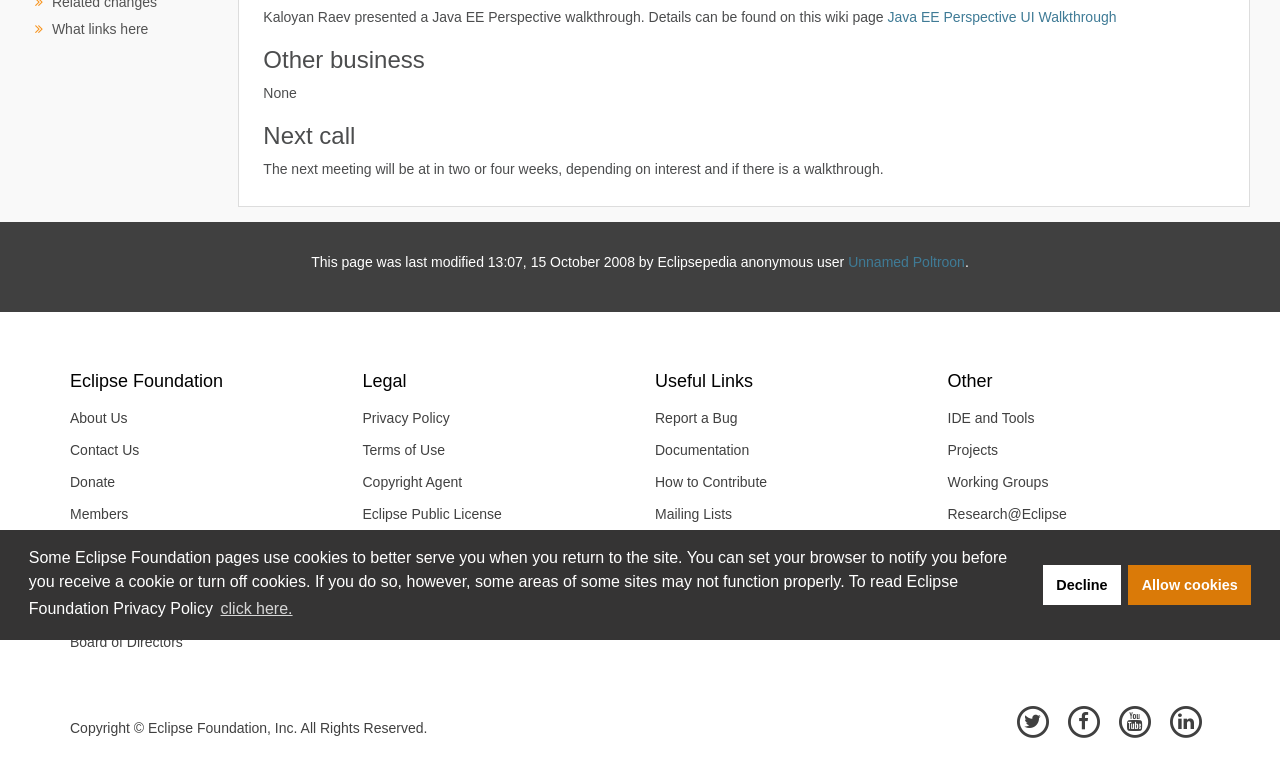Given the element description, predict the bounding box coordinates in the format (top-left x, top-left y, bottom-right x, bottom-right y). Make sure all values are between 0 and 1. Here is the element description: Code of Conduct

[0.043, 0.724, 0.26, 0.766]